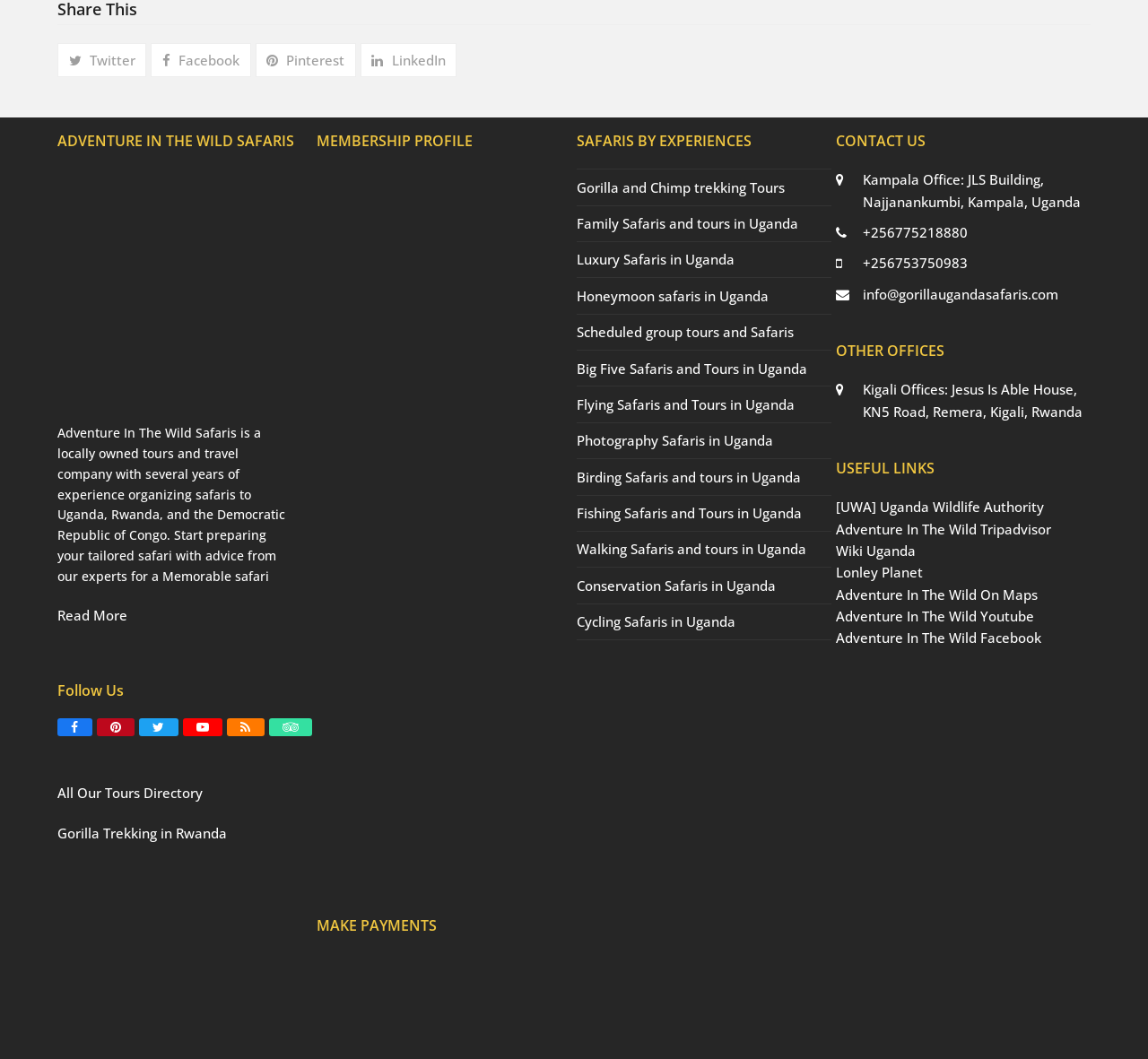Determine the bounding box coordinates (top-left x, top-left y, bottom-right x, bottom-right y) of the UI element described in the following text: info@gorillaugandasafaris.com

[0.751, 0.269, 0.922, 0.286]